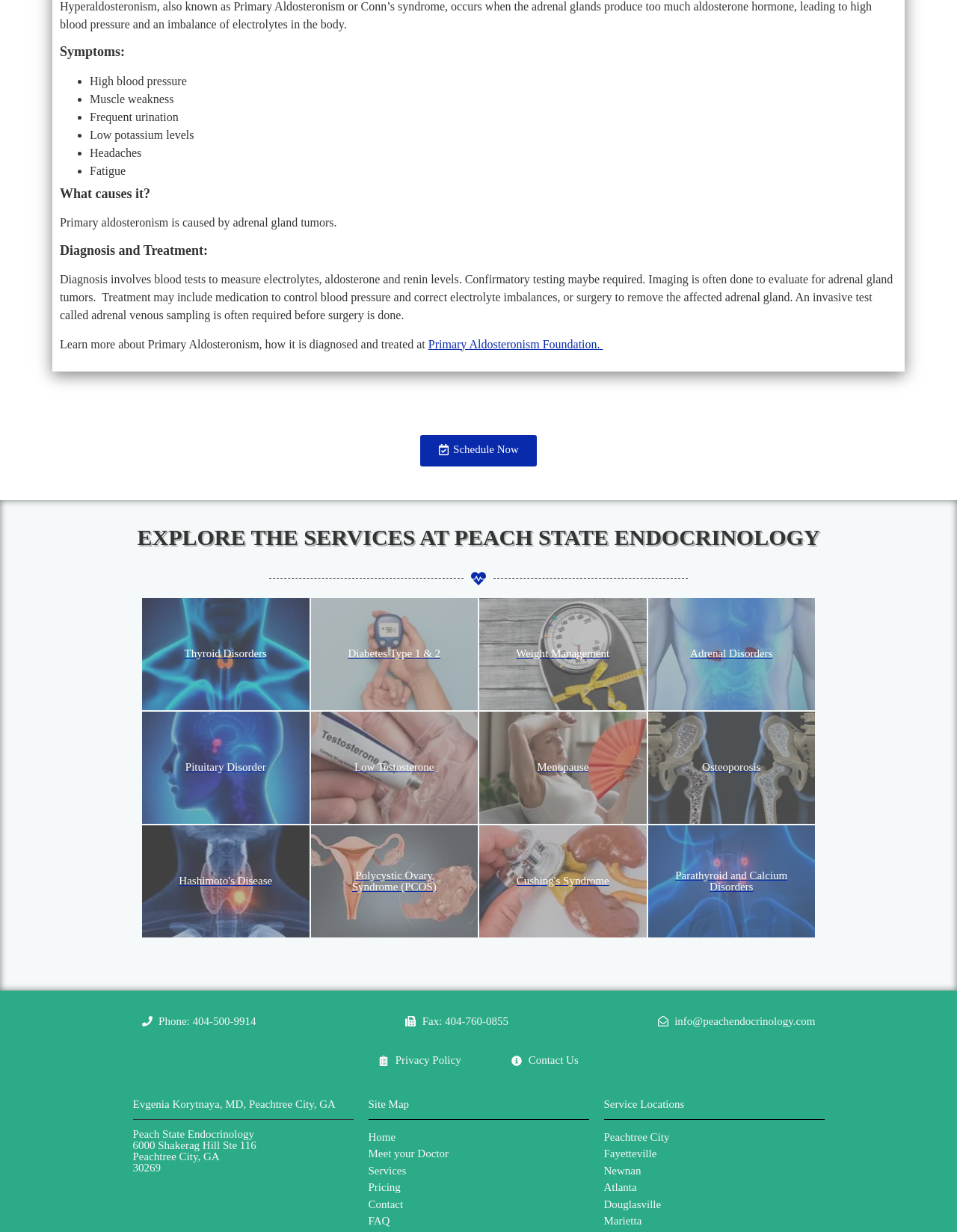Determine the bounding box coordinates of the clickable region to carry out the instruction: "Explore Thyroid Disorders".

[0.148, 0.485, 0.323, 0.576]